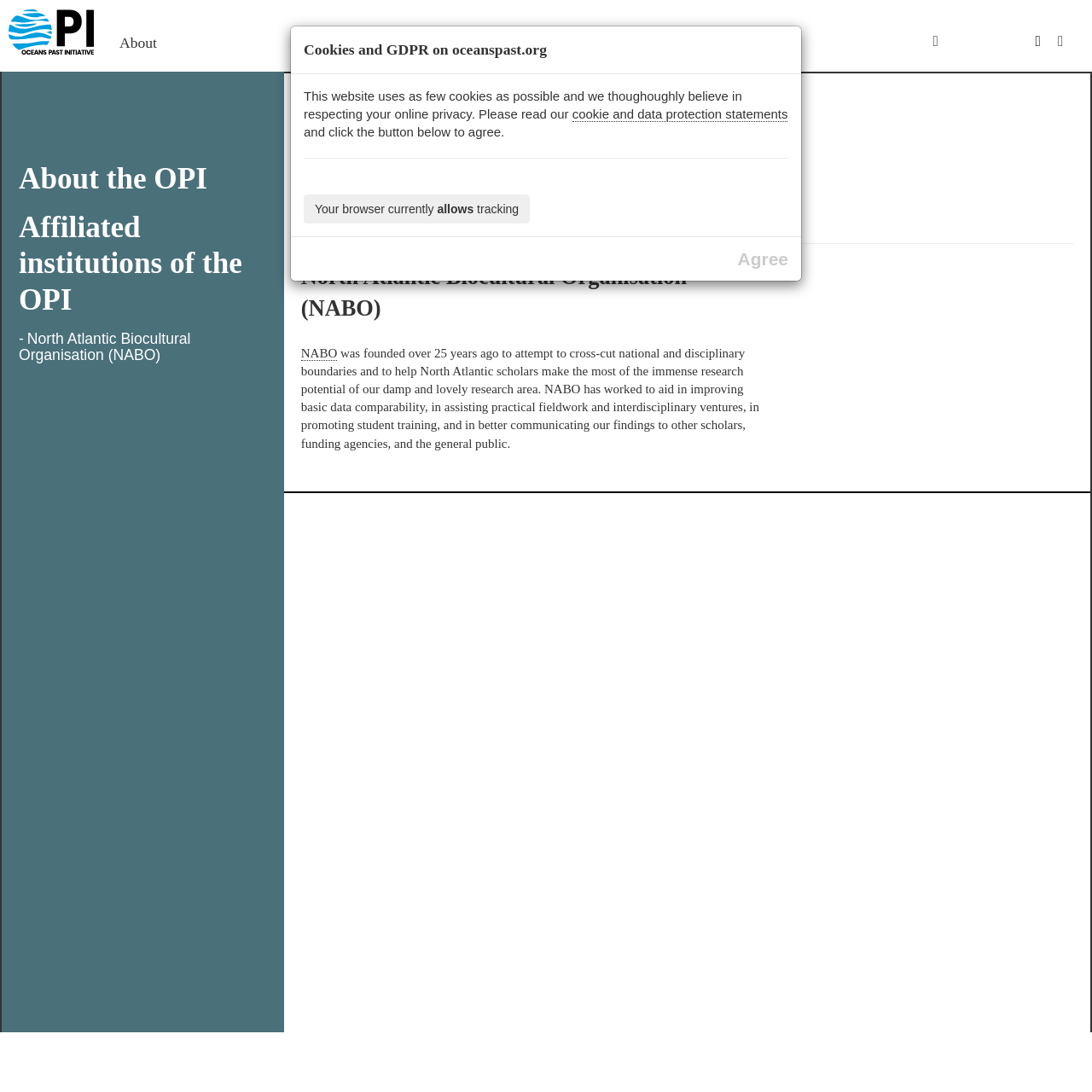What is the name of the organization?
Answer the question using a single word or phrase, according to the image.

Oceans Past Initiative